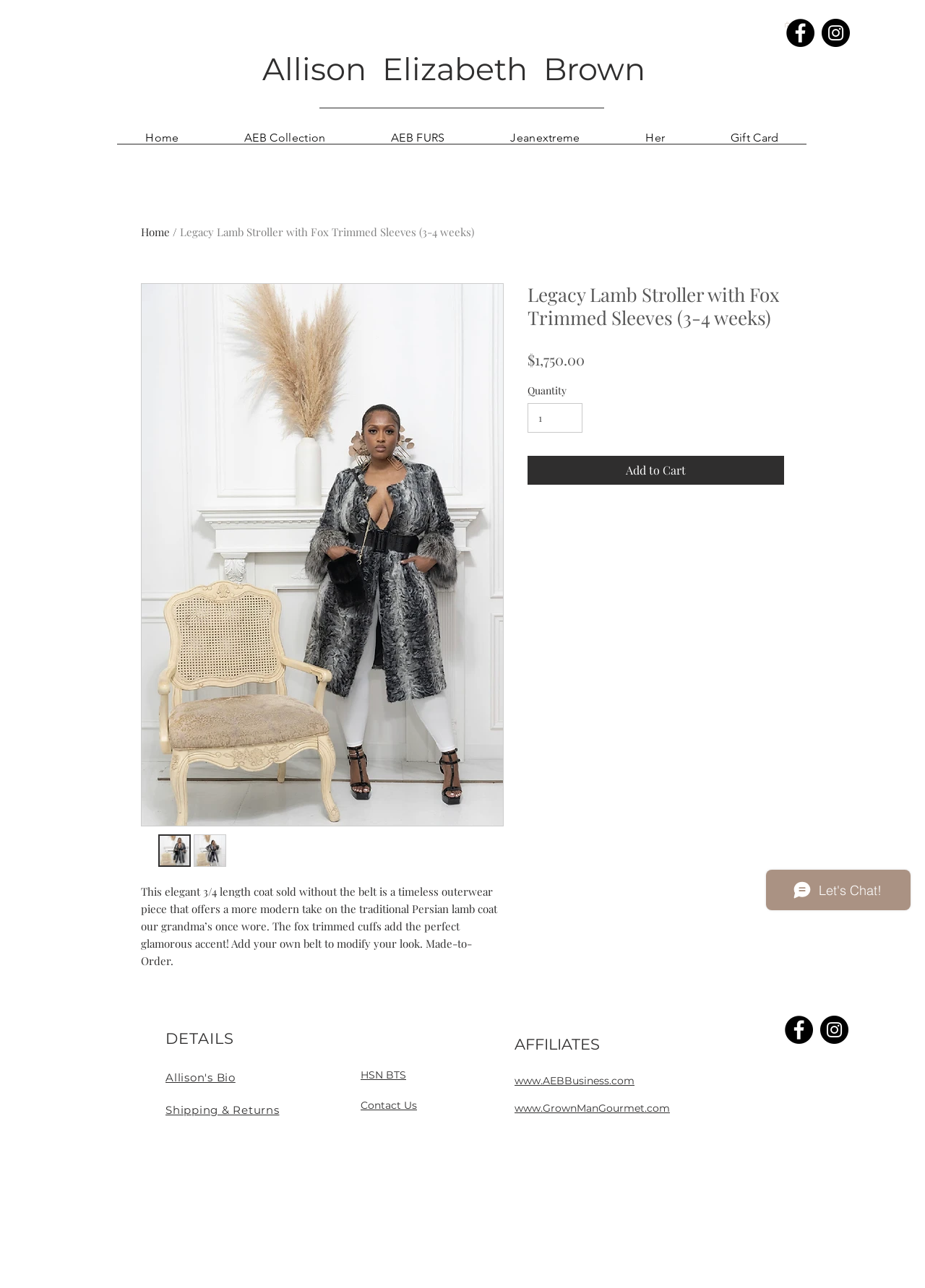Find and specify the bounding box coordinates that correspond to the clickable region for the instruction: "Click the 'Facebook' link".

[0.85, 0.015, 0.88, 0.036]